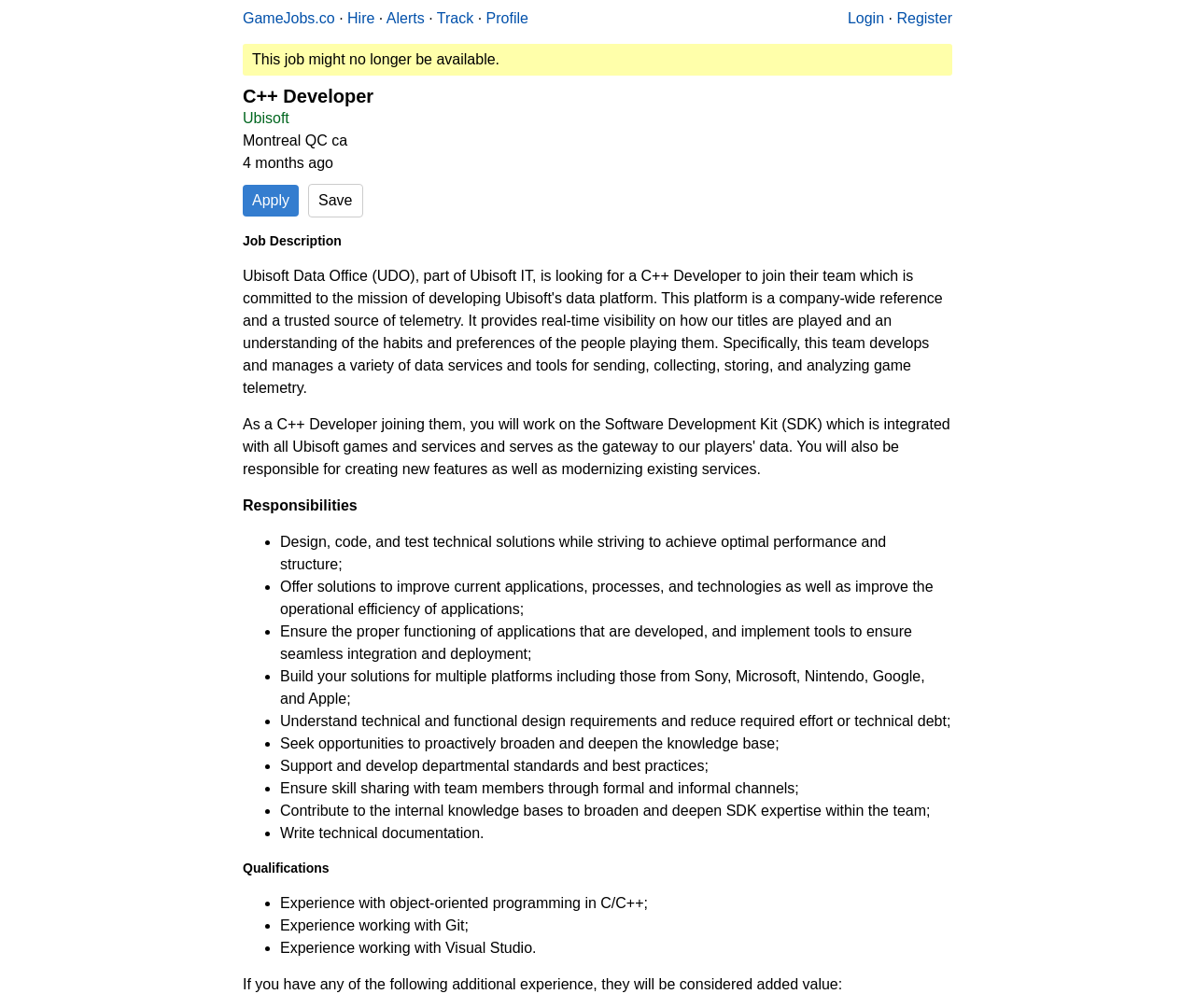Summarize the webpage in an elaborate manner.

This webpage is a job posting for a C++ Developer position at Ubisoft. At the top, there are several links, including "GameJobs.co", "Hire", "Alerts", "Track", and "Profile", which are aligned horizontally and take up a small portion of the top section of the page. On the right side of the top section, there are two more links, "Login" and "Register", separated by a small text "·".

Below the top section, there is a heading "C++ Developer" followed by the company name "Ubisoft" and the location "Montreal QC ca". The job posting date "4 months ago" is also displayed. A prominent "Apply" link is placed below the job details.

The main content of the job posting is divided into two sections: "Job Description" and "Qualifications". The "Job Description" section lists the responsibilities of the job, including designing and testing technical solutions, offering solutions to improve current applications, and ensuring the proper functioning of applications. The list of responsibilities is presented in a bullet point format, with each point starting with a "•" marker.

The "Qualifications" section lists the required experience and skills for the job, including experience with object-oriented programming in C/C++, experience working with Git, and experience working with Visual Studio. This section also mentions that additional experience in certain areas will be considered an added value.

Throughout the page, the text is organized in a clear and readable format, with headings and bullet points used to break up the content and make it easy to scan.